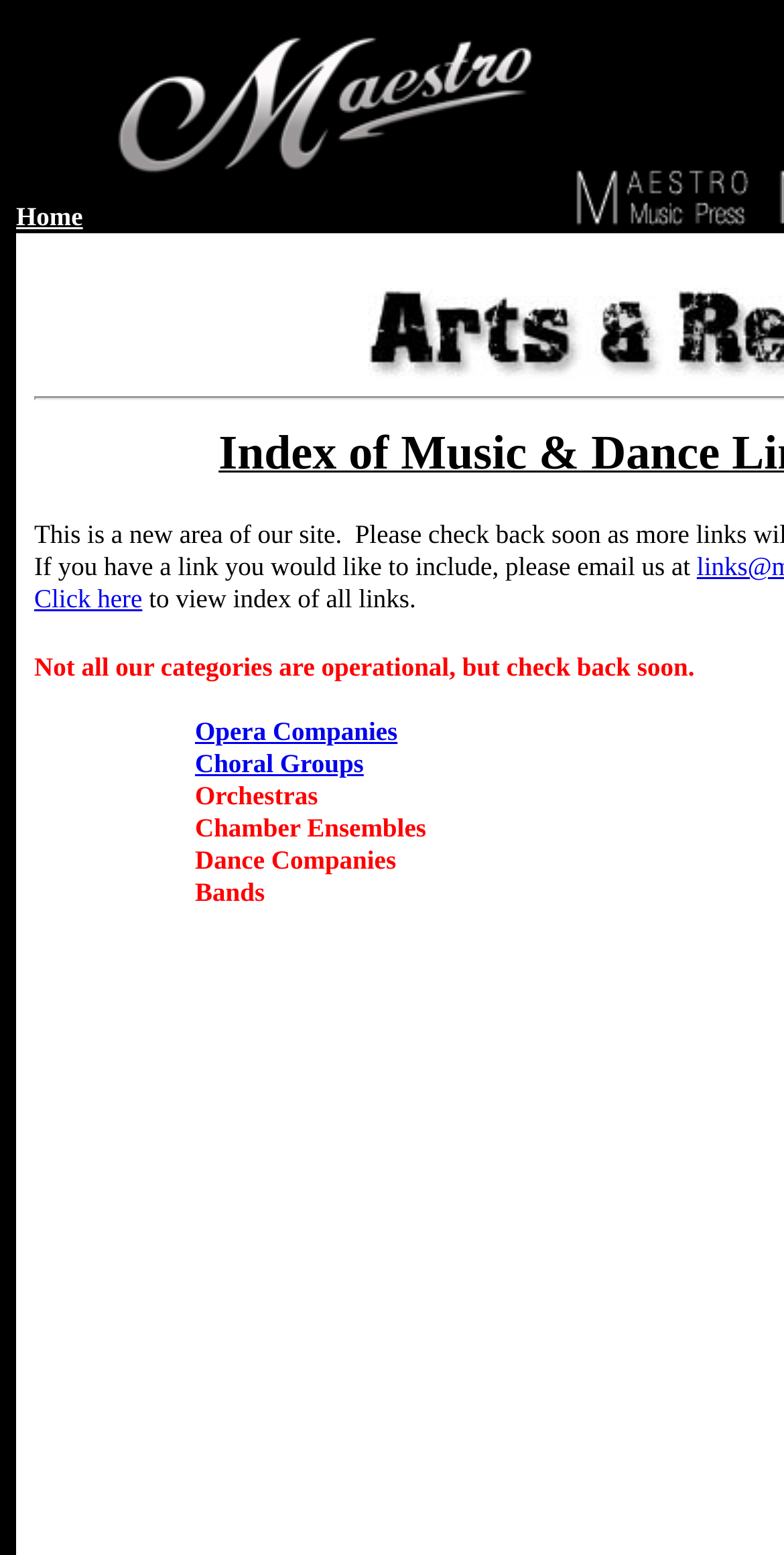Locate the UI element described by Home in the provided webpage screenshot. Return the bounding box coordinates in the format (top-left x, top-left y, bottom-right x, bottom-right y), ensuring all values are between 0 and 1.

[0.021, 0.129, 0.106, 0.149]